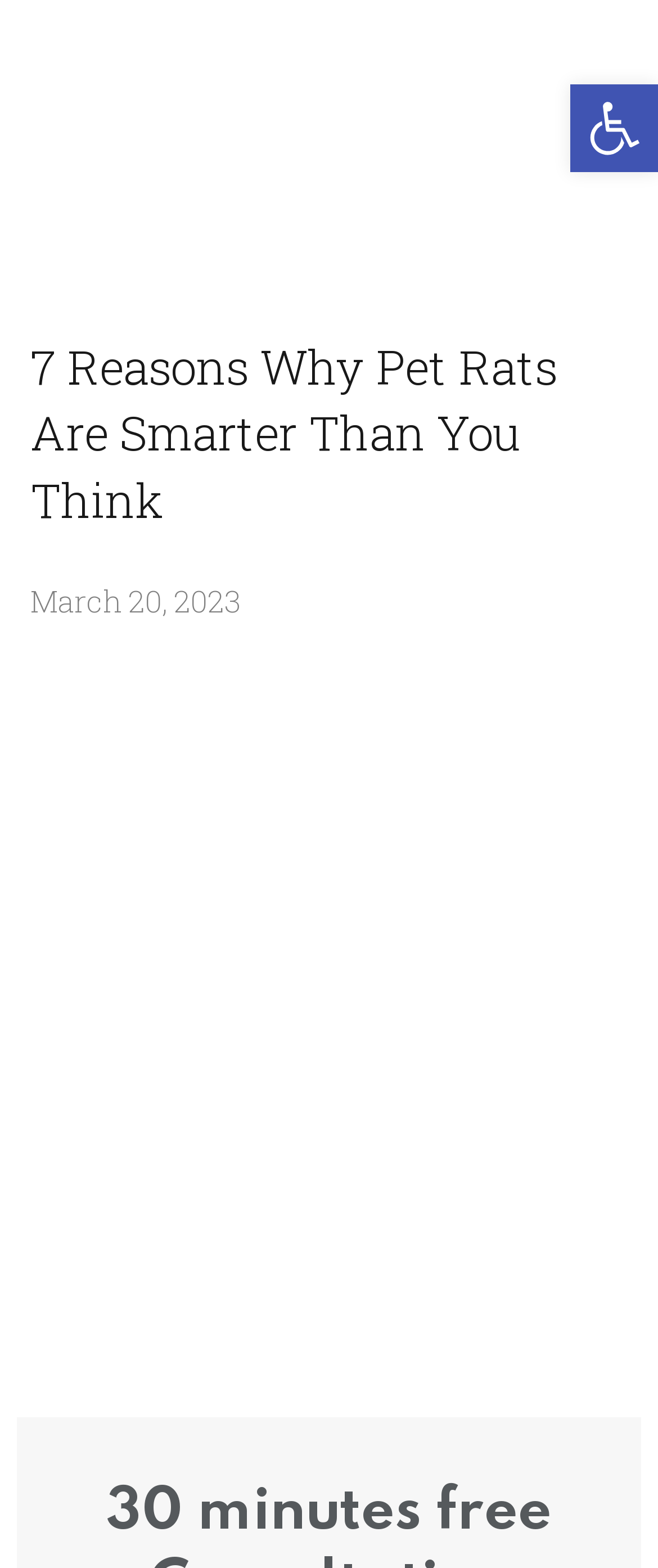What is the date of the article?
Identify the answer in the screenshot and reply with a single word or phrase.

March 20, 2023